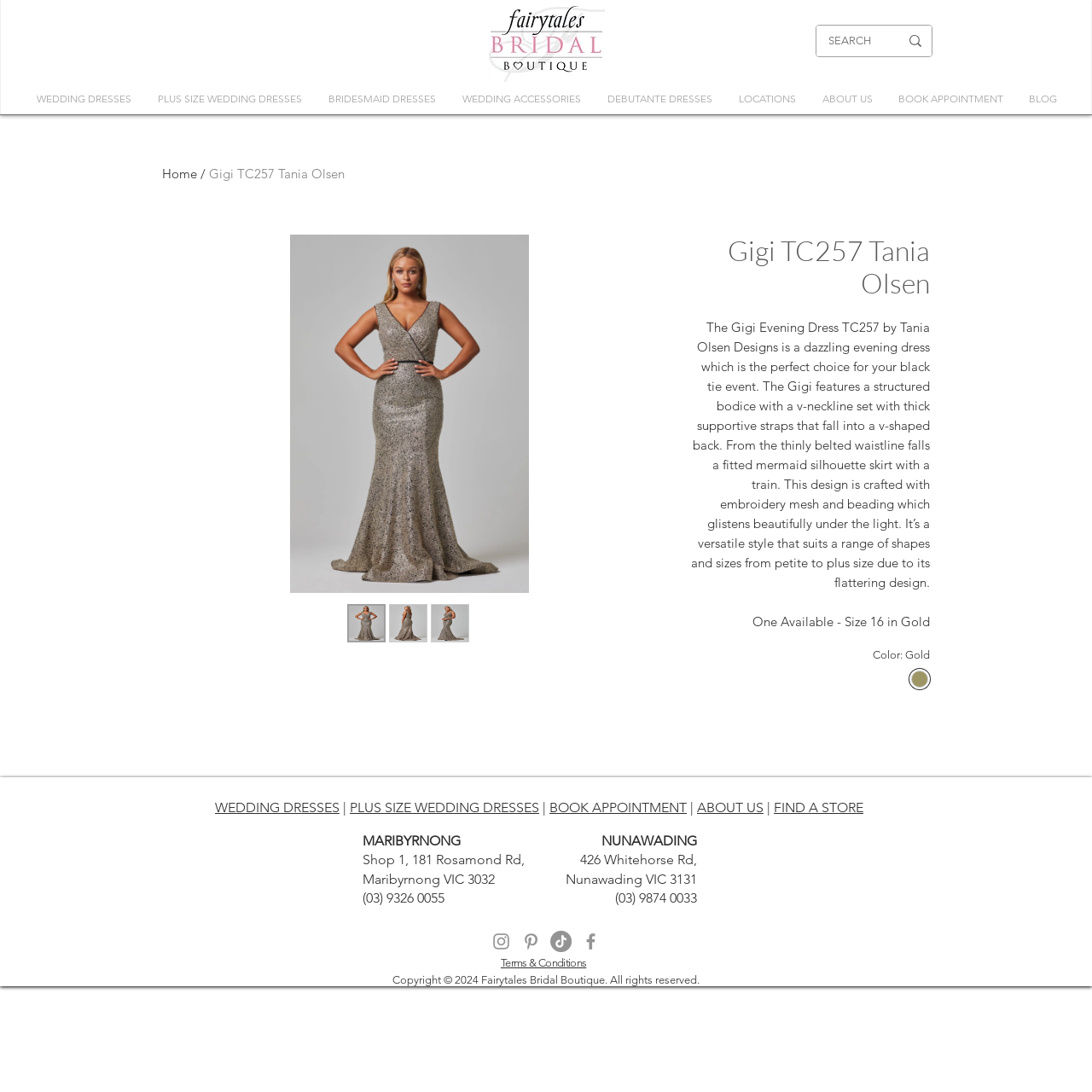Using the format (top-left x, top-left y, bottom-right x, bottom-right y), and given the element description, identify the bounding box coordinates within the screenshot: aria-label="SEARCH" name="q" placeholder="SEARCH"

[0.755, 0.023, 0.8, 0.052]